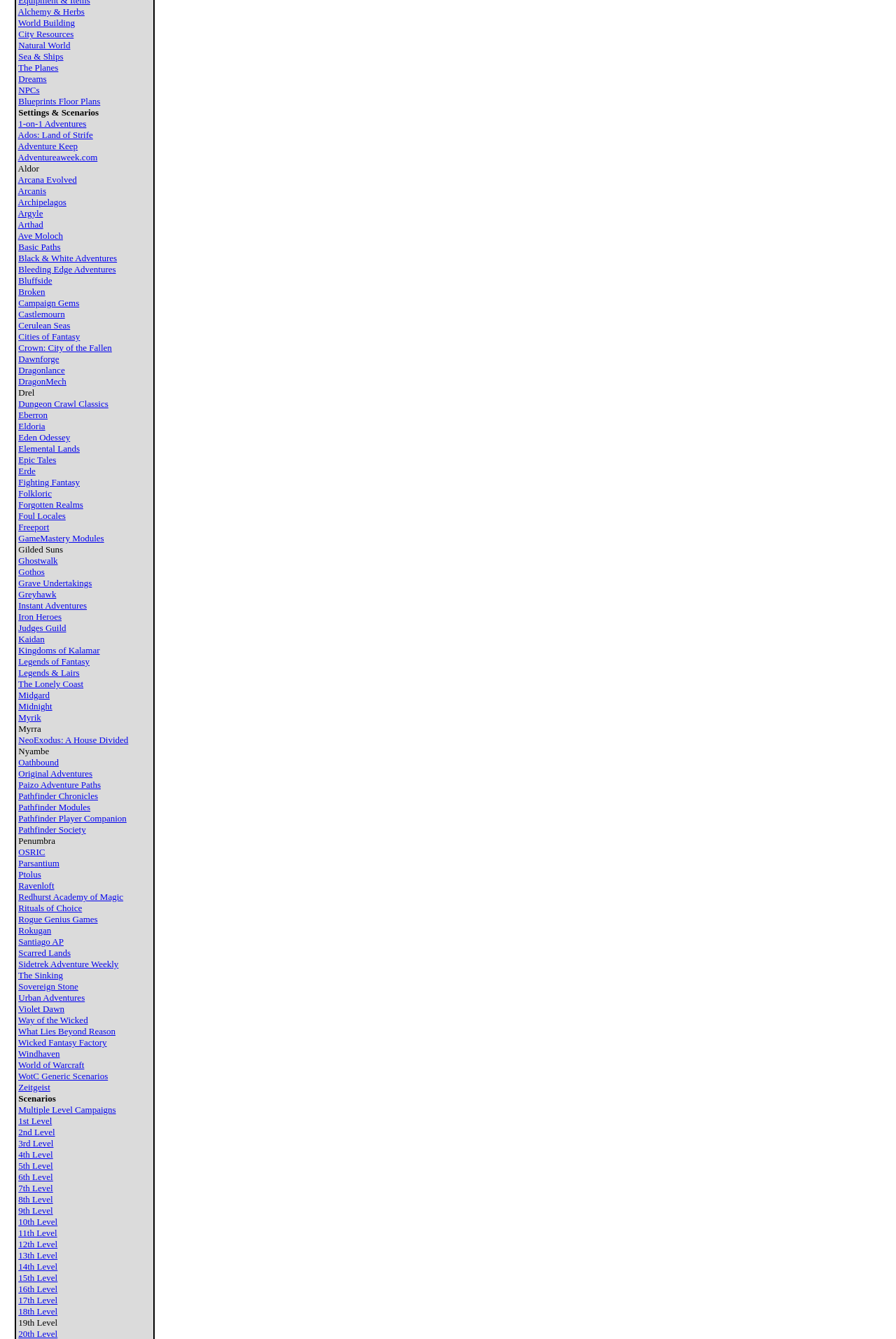Identify the bounding box of the UI element described as follows: "Bleeding Edge Adventures". Provide the coordinates as four float numbers in the range of 0 to 1 [left, top, right, bottom].

[0.021, 0.197, 0.129, 0.205]